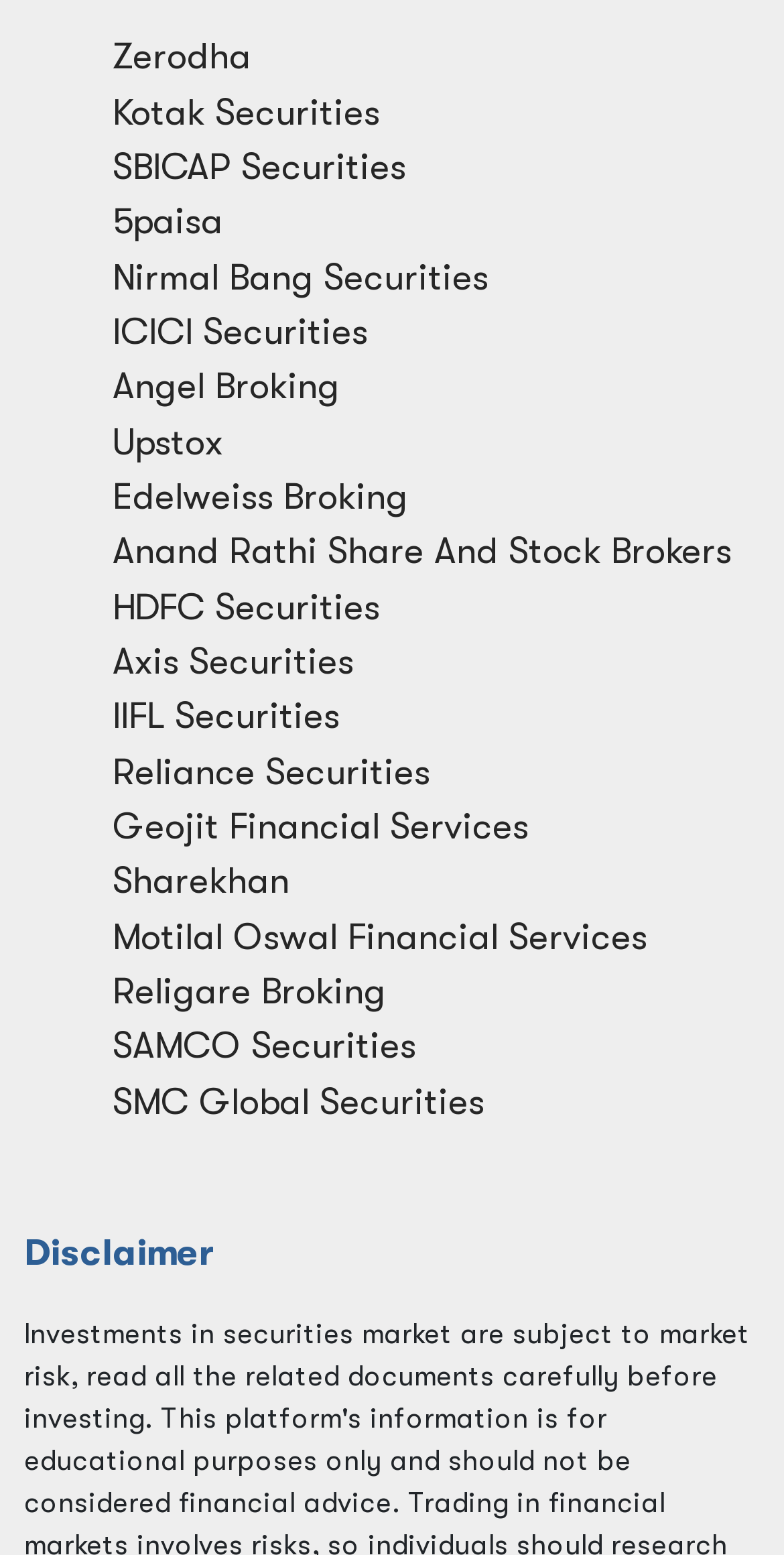Are the brokerage firms listed in alphabetical order?
Craft a detailed and extensive response to the question.

The brokerage firms are not listed in alphabetical order. For example, '5paisa' is listed before 'Angel Broking', and 'HDFC Securities' is listed before 'Geojit Financial Services'. The list appears to be in a random or custom order.